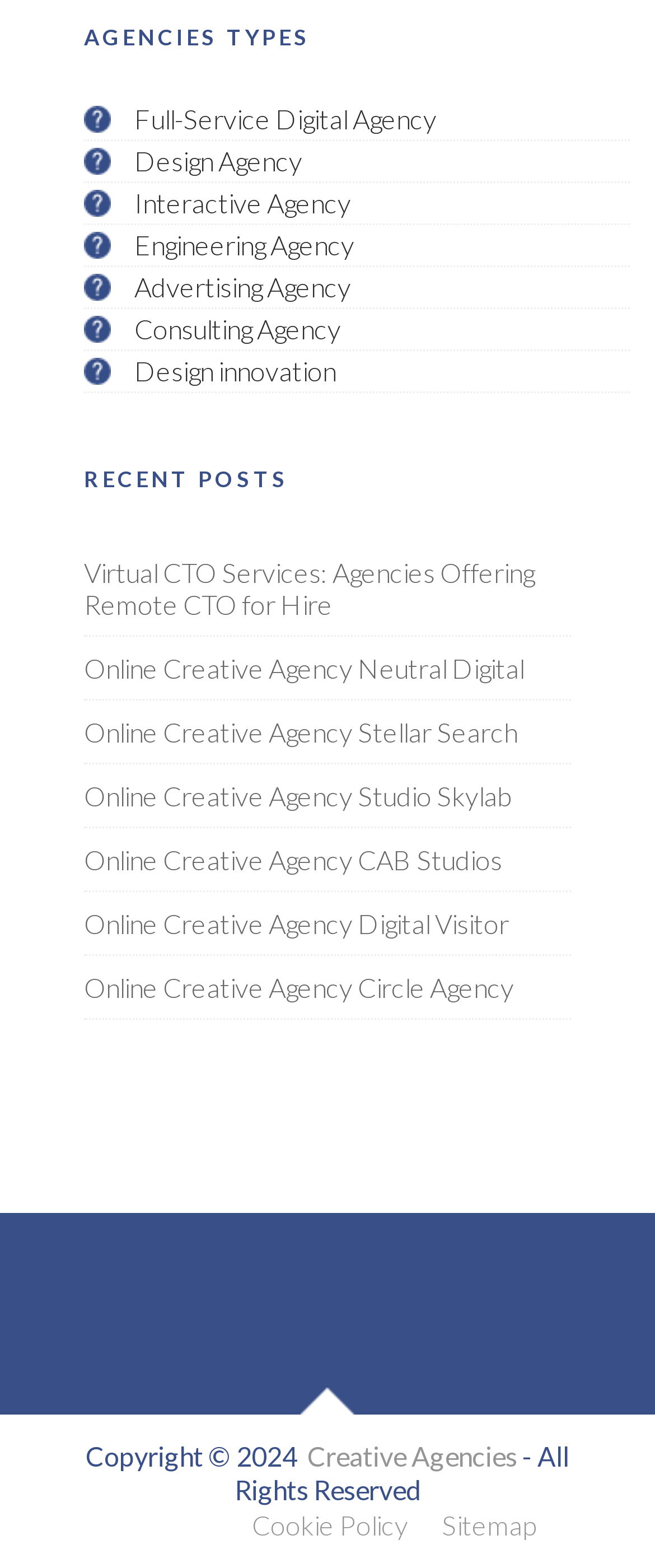Given the description: "Sitemap", determine the bounding box coordinates of the UI element. The coordinates should be formatted as four float numbers between 0 and 1, [left, top, right, bottom].

[0.674, 0.963, 0.821, 0.983]